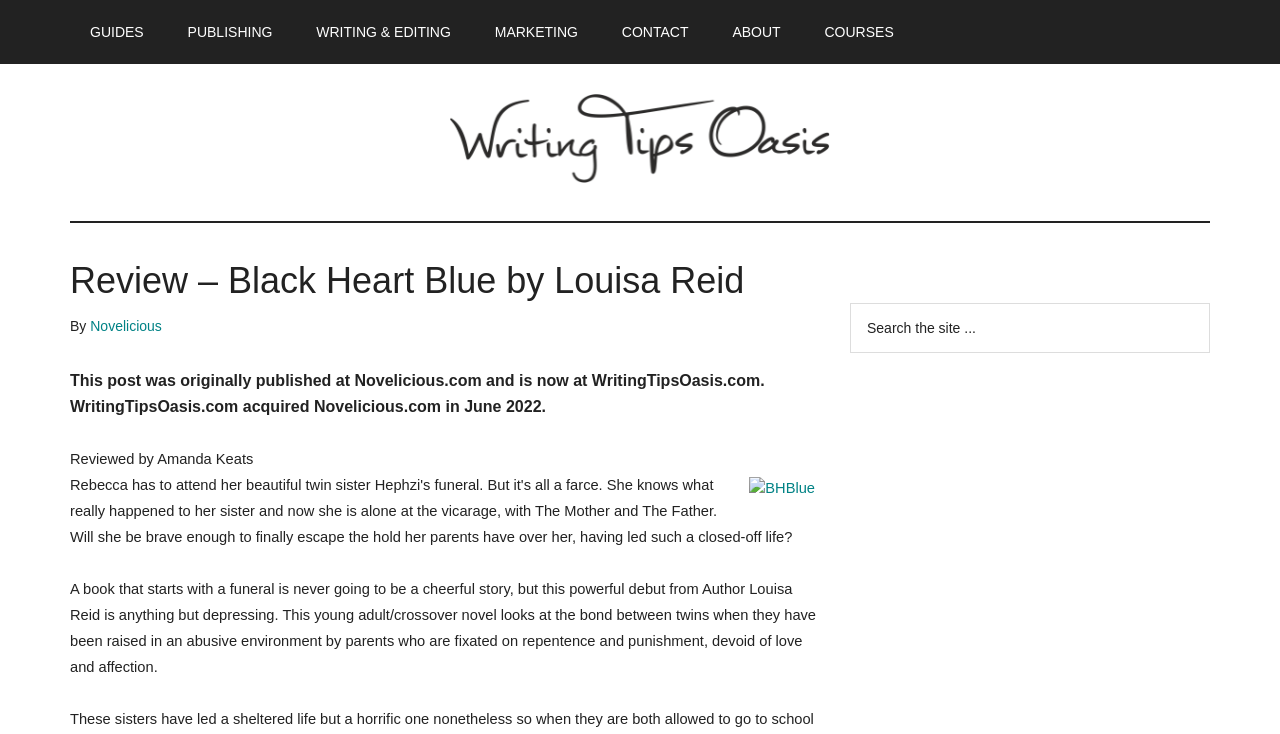Indicate the bounding box coordinates of the element that needs to be clicked to satisfy the following instruction: "Search the site". The coordinates should be four float numbers between 0 and 1, i.e., [left, top, right, bottom].

[0.664, 0.413, 0.945, 0.481]